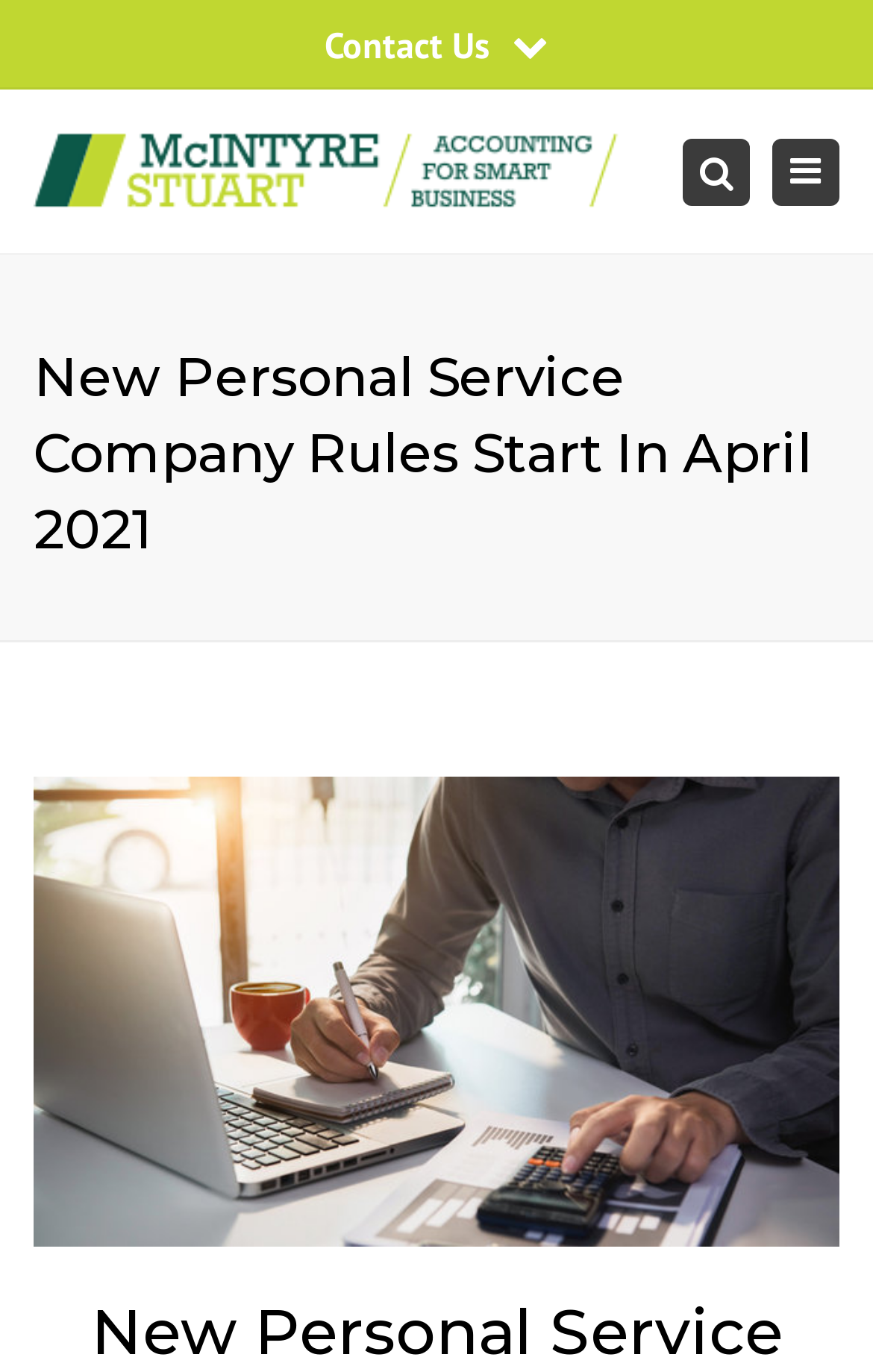Please answer the following question using a single word or phrase: 
What is the phone number?

+01353 649100